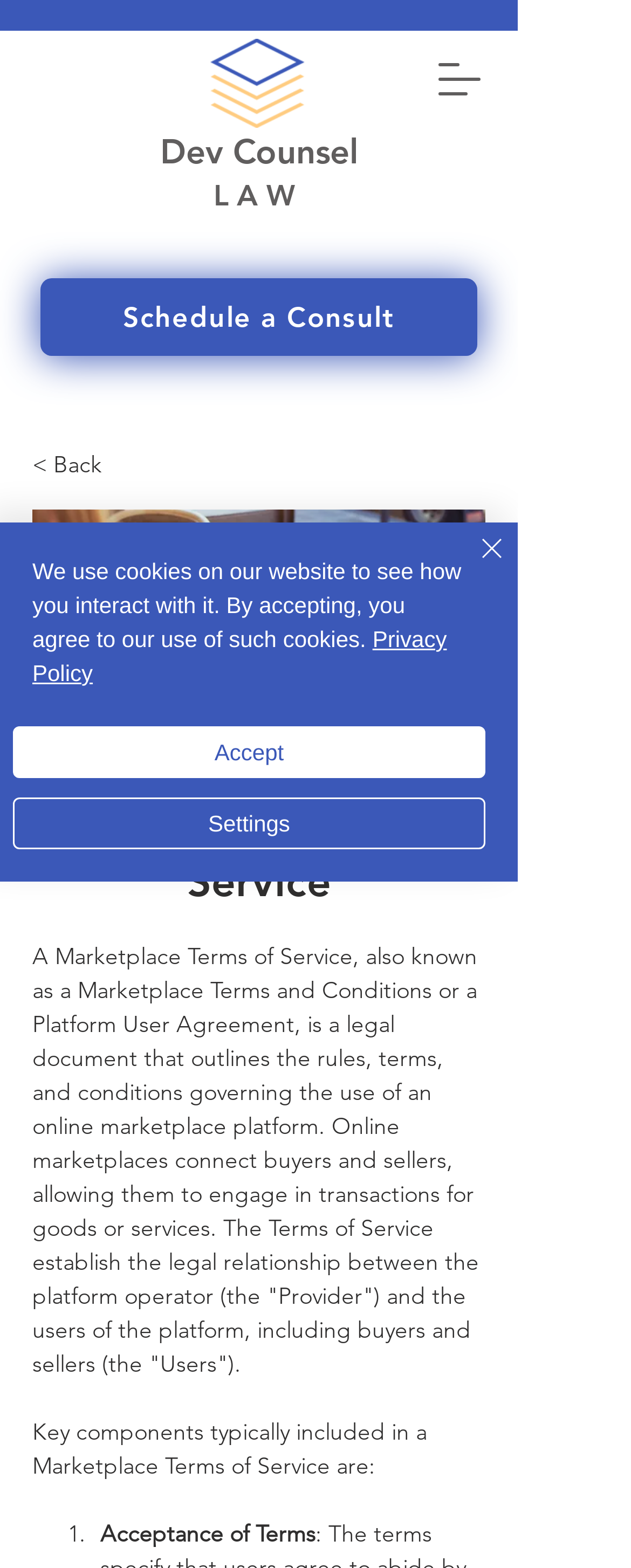Can you pinpoint the bounding box coordinates for the clickable element required for this instruction: "View Marketplace Terms of Service"? The coordinates should be four float numbers between 0 and 1, i.e., [left, top, right, bottom].

[0.051, 0.514, 0.769, 0.578]